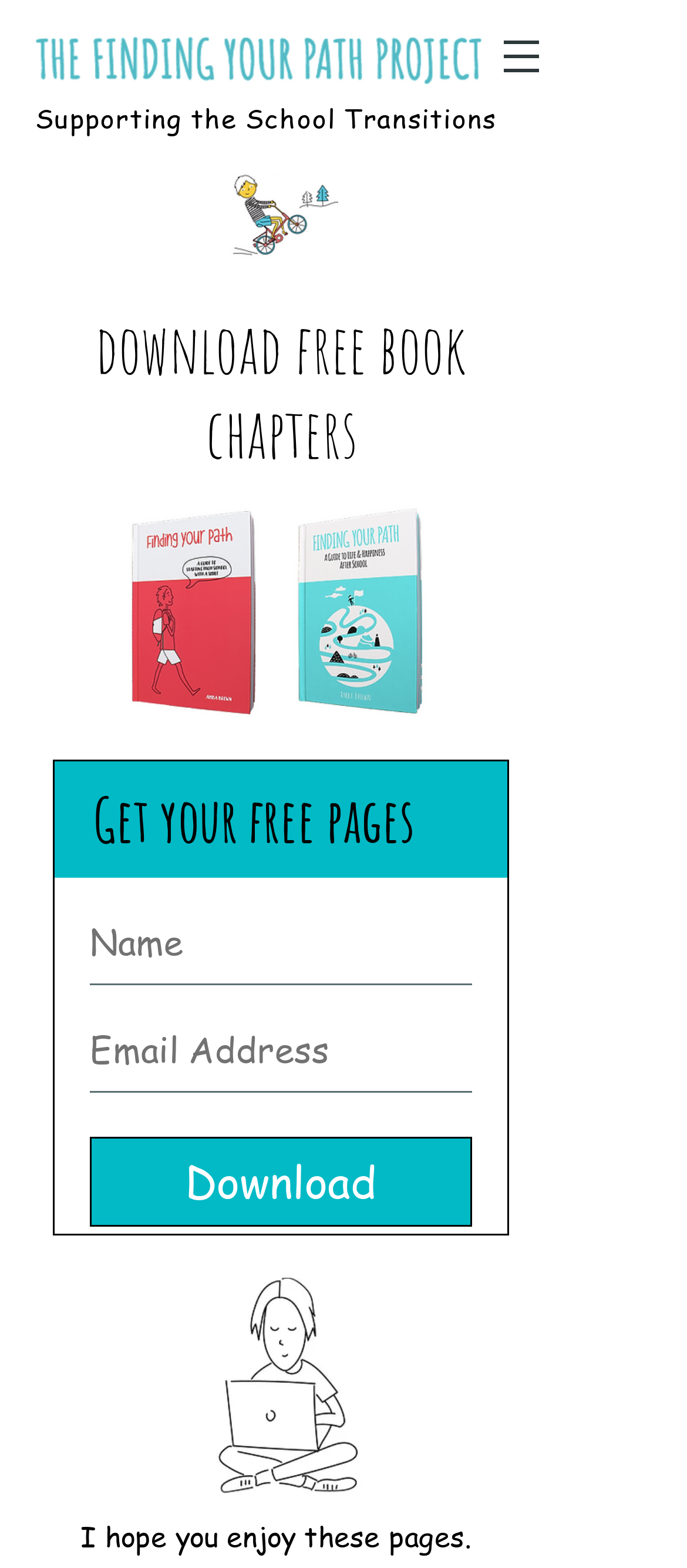From the webpage screenshot, predict the bounding box of the UI element that matches this description: "aria-label="Email Address" name="email" placeholder="Email Address"".

[0.131, 0.643, 0.687, 0.697]